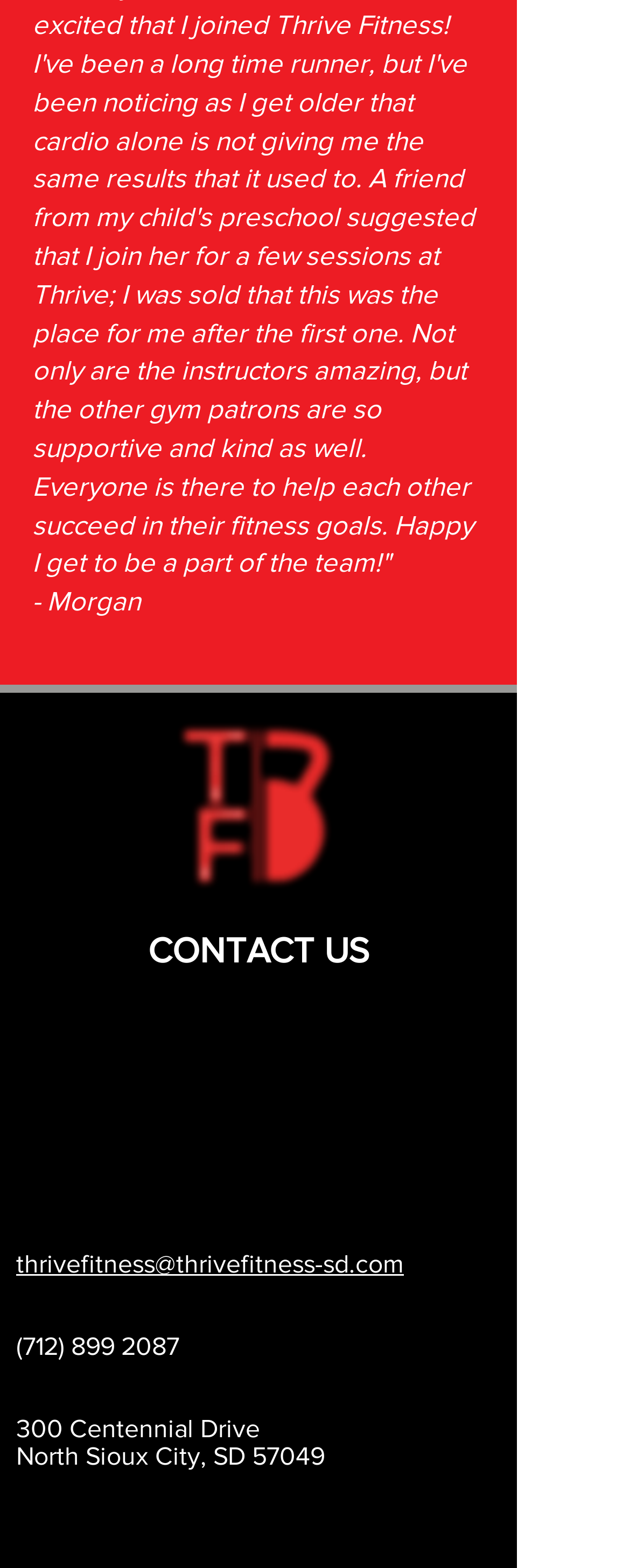What is the email address?
From the image, respond with a single word or phrase.

thrivefitness@thrivefitness-sd.com